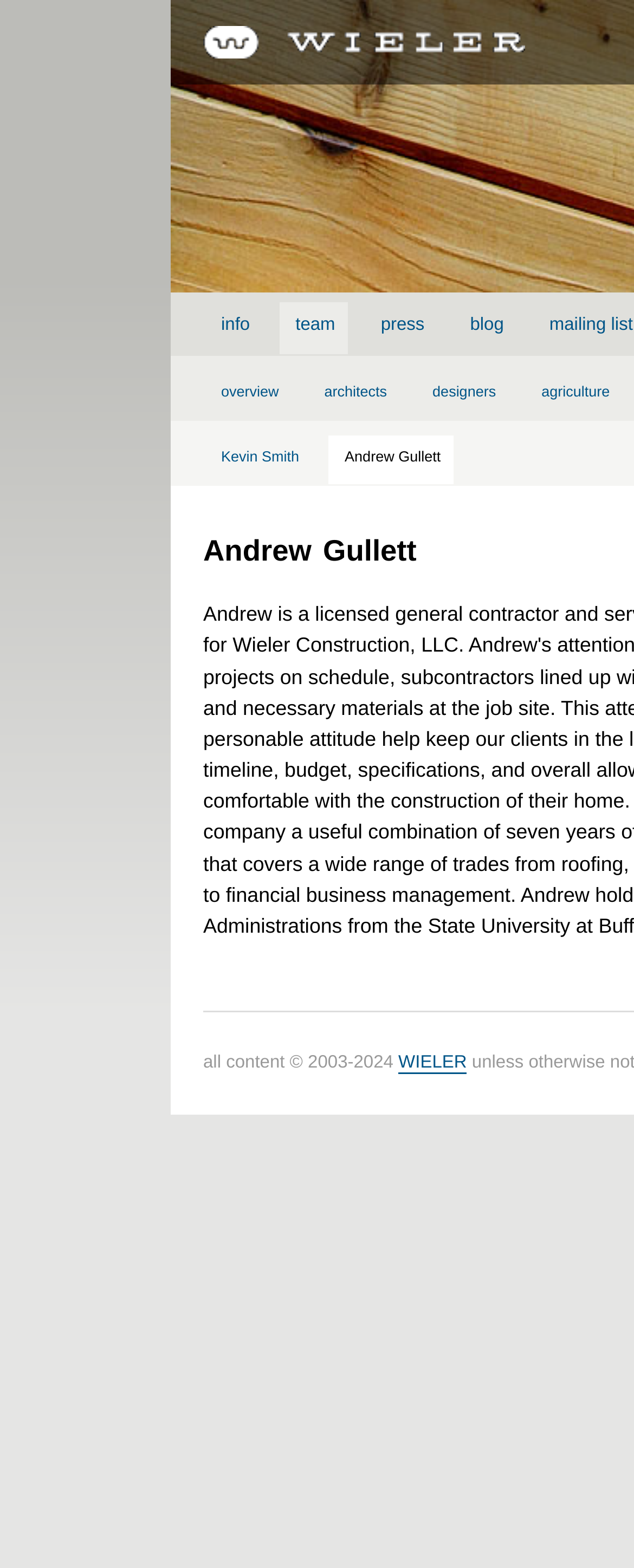Please mark the bounding box coordinates of the area that should be clicked to carry out the instruction: "visit Andrew Gullett's page".

[0.518, 0.278, 0.716, 0.309]